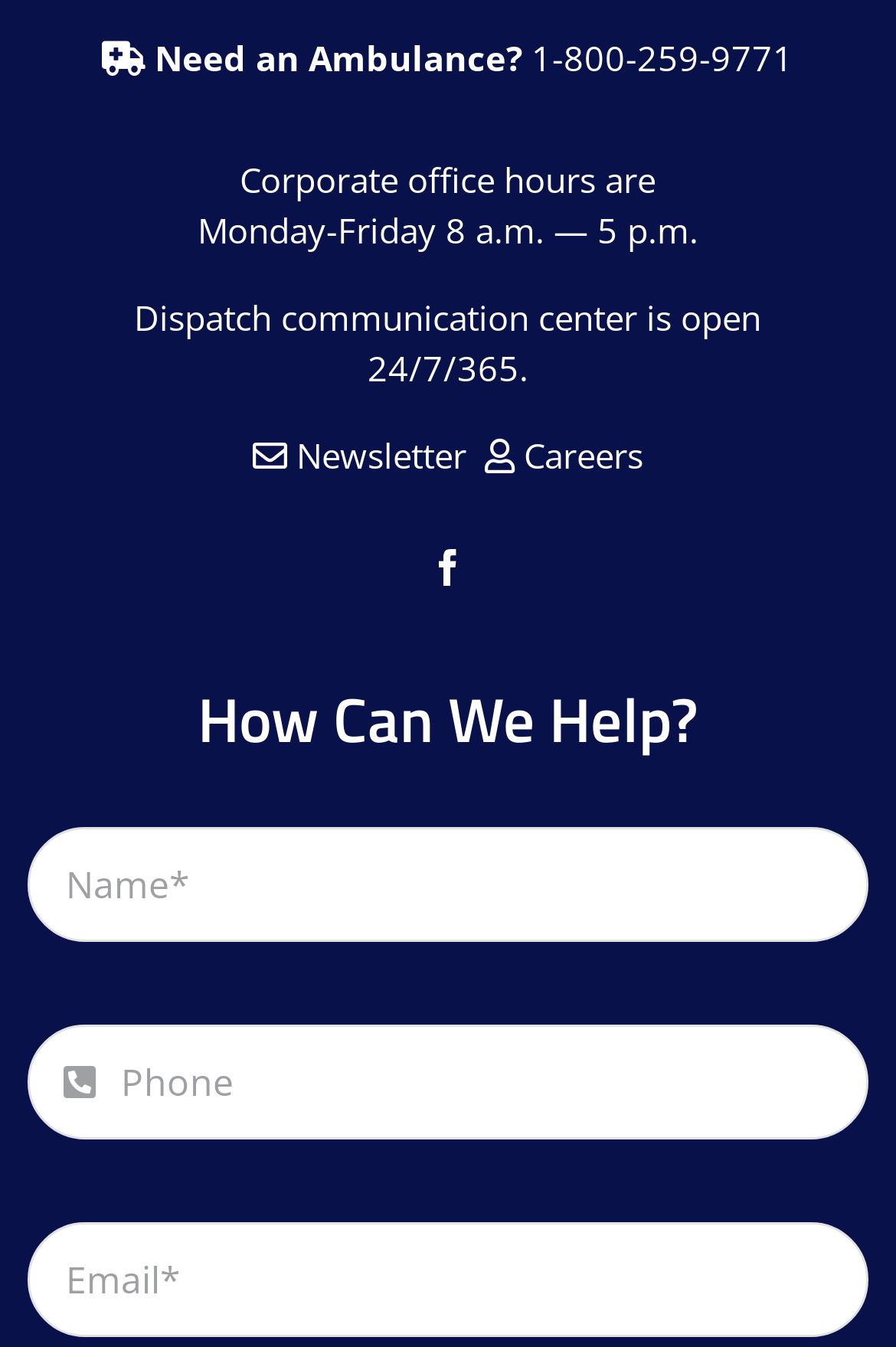Give a one-word or short phrase answer to this question: 
What are the corporate office hours?

Monday-Friday 8 a.m. — 5 p.m.